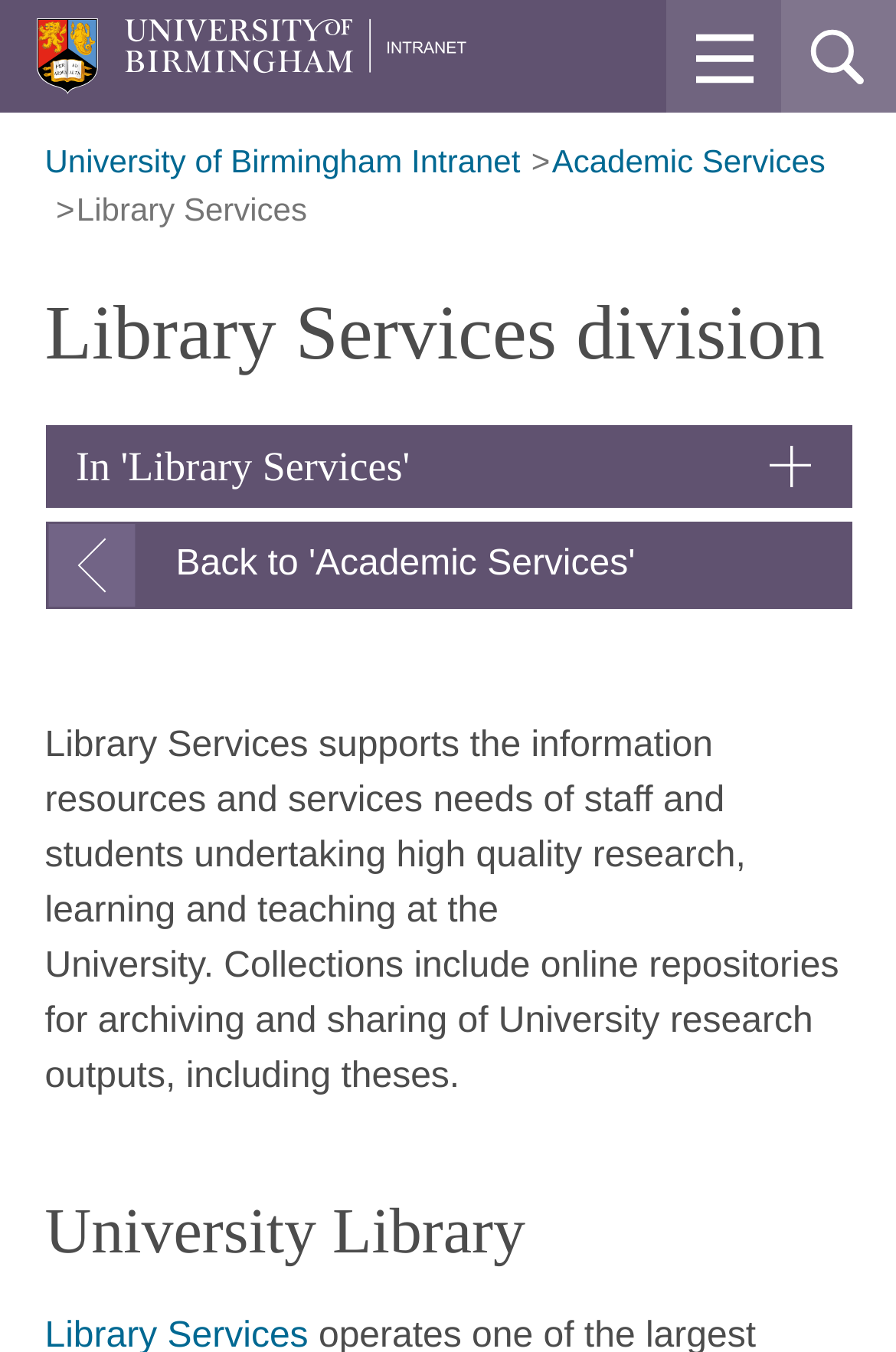Find the bounding box coordinates of the clickable area required to complete the following action: "Go back to Academic Services".

[0.05, 0.385, 0.95, 0.451]